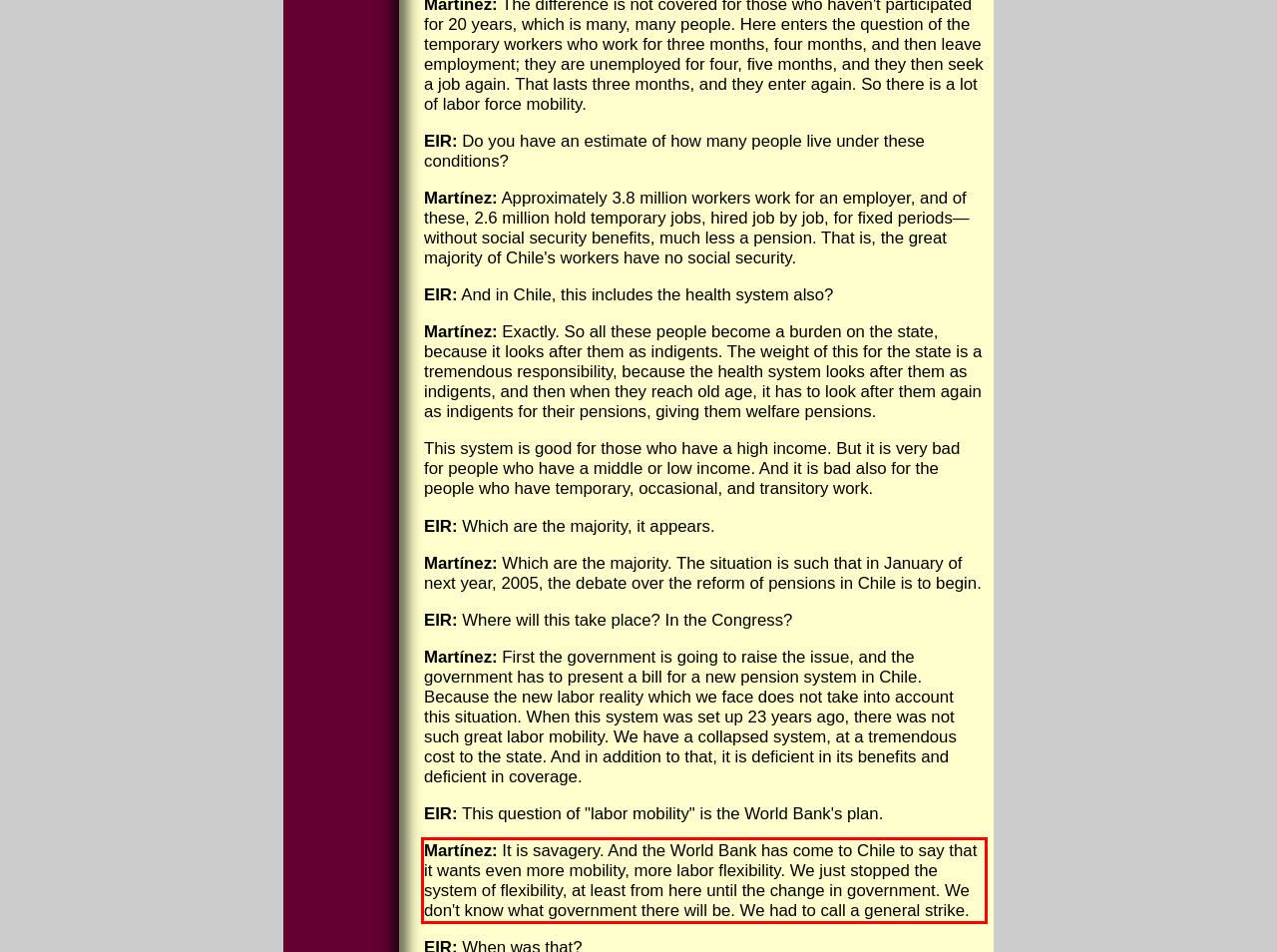Given a webpage screenshot, identify the text inside the red bounding box using OCR and extract it.

Martínez: It is savagery. And the World Bank has come to Chile to say that it wants even more mobility, more labor flexibility. We just stopped the system of flexibility, at least from here until the change in government. We don't know what government there will be. We had to call a general strike.